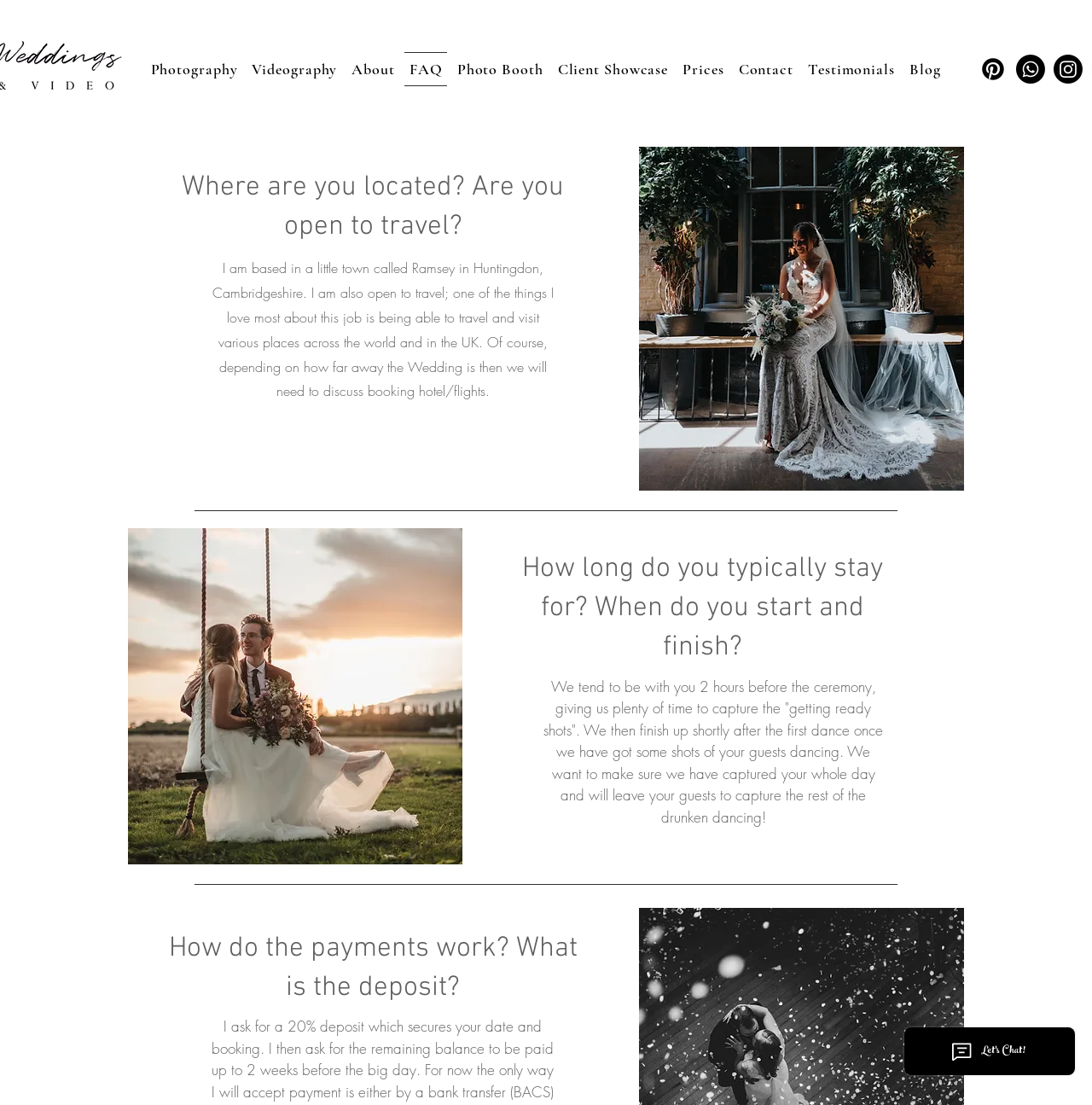Find the bounding box coordinates for the HTML element described in this sentence: "Harpoon Naval Review '97". Provide the coordinates as four float numbers between 0 and 1, in the format [left, top, right, bottom].

None